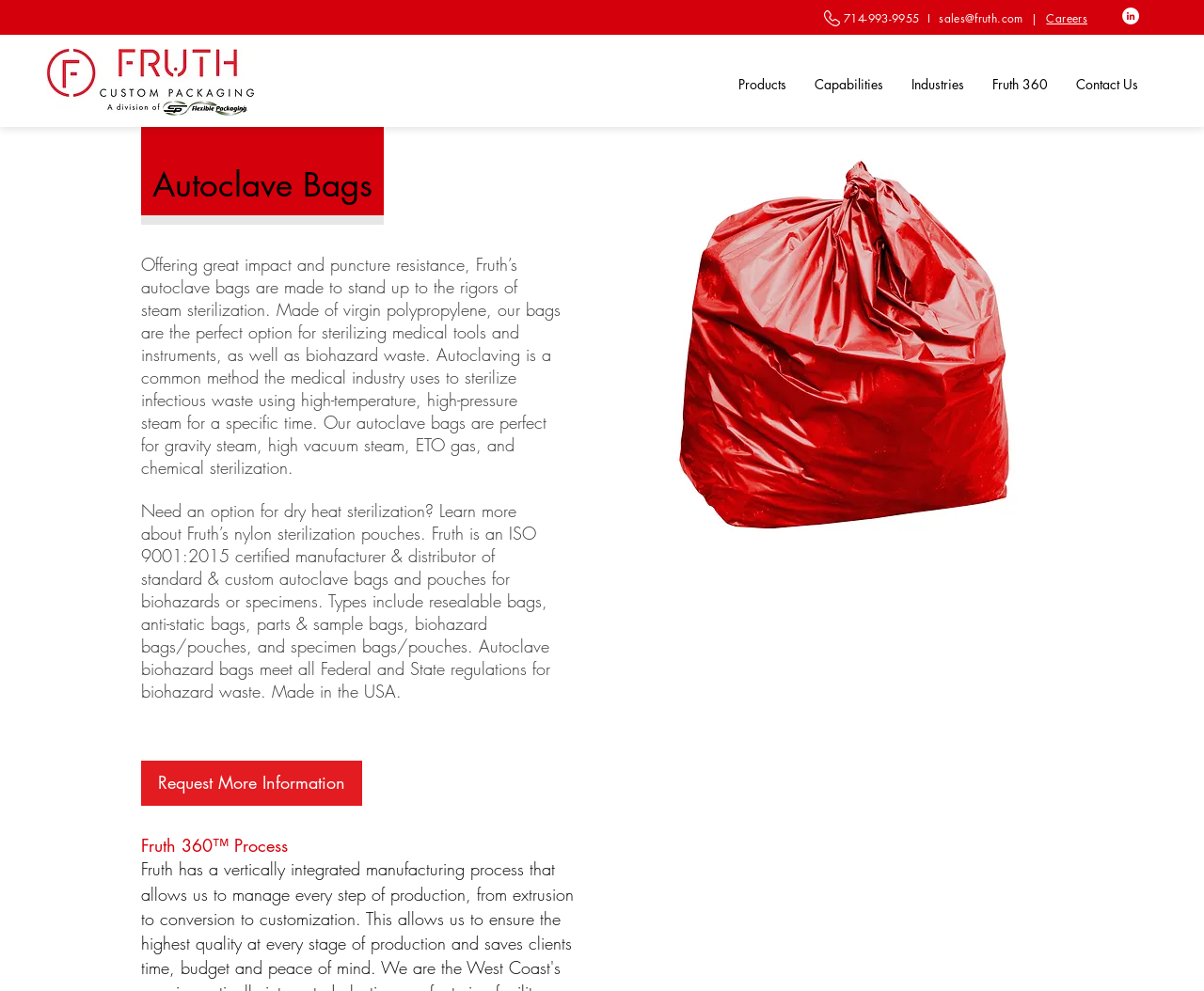Summarize the webpage with intricate details.

The webpage is about Fruth, a manufacturer of autoclave bags and sterilization pouches for biohazard and specimen use. At the top left, there is a logo of Fruth Custom Packaging, a Division of C-P Flexible Packaging, which is also a link. 

Below the logo, there is a navigation menu with links to different sections of the website, including Products, Capabilities, Industries, Fruth 360, and Contact Us. 

On the top right, there is a social bar with a link to an unknown social media platform. Next to the social bar, there is a phone number, 714-993-9955, and an email address, sales@fruth.com, separated by a vertical bar. 

Further to the right, there is a link to the Careers section. 

The main content of the webpage is divided into sections. The first section has a heading "Autoclave Bags" and describes the features and uses of Fruth's autoclave bags, including their impact and puncture resistance, and their suitability for sterilizing medical tools and instruments, as well as biohazard waste. 

Below this text, there is an image of a red autoclave bag. 

The next section describes Fruth's nylon sterilization pouches for dry heat sterilization and highlights Fruth's certification as an ISO 9001:2015 manufacturer and distributor of standard and custom autoclave bags and pouches. 

There is a call-to-action link "Request More Information" on the left side of the page. 

The final section describes Fruth's vertically integrated manufacturing process, known as the Fruth 360 Process, which allows the company to manage every step of production and ensure high quality at every stage.